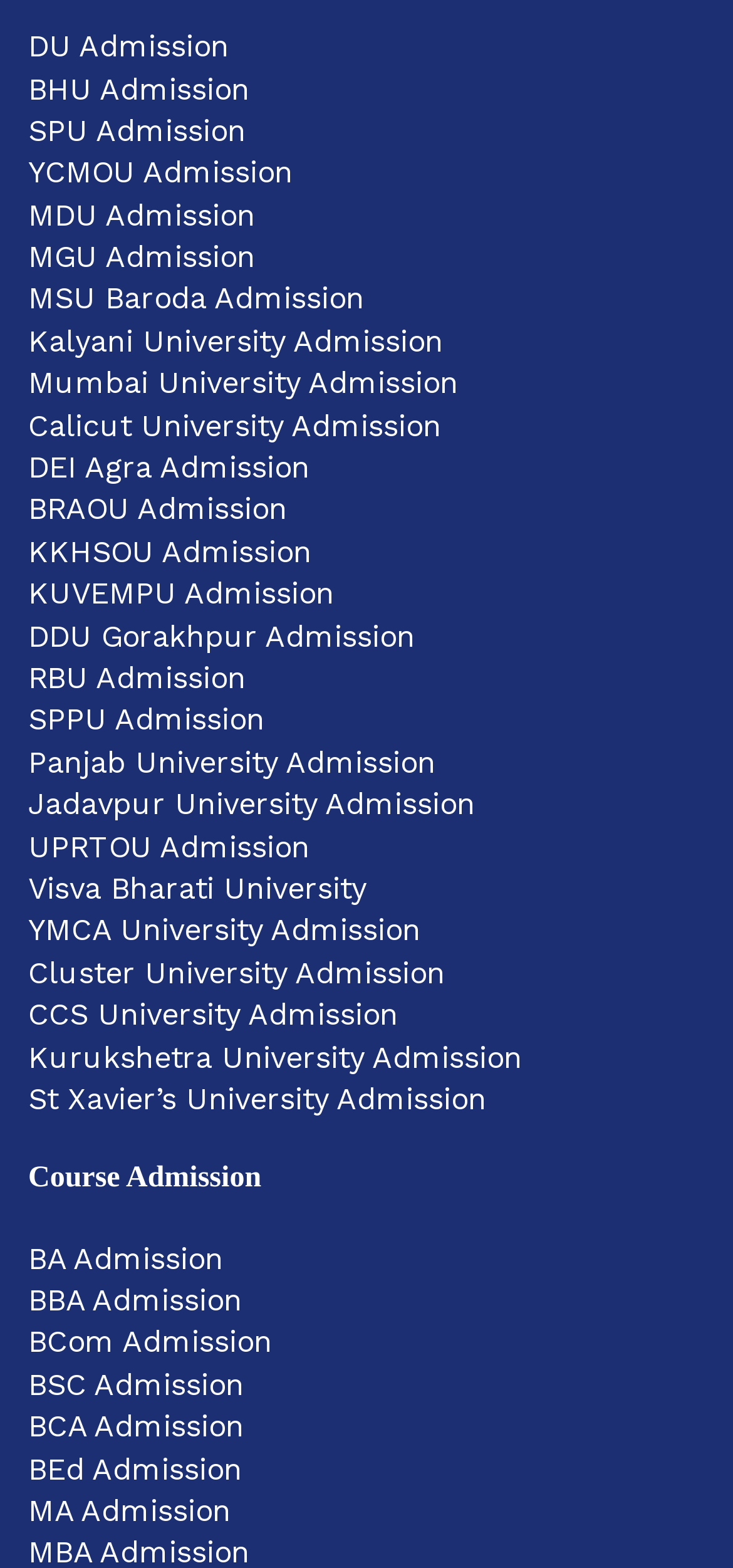Determine the bounding box of the UI component based on this description: "SPU Admission". The bounding box coordinates should be four float values between 0 and 1, i.e., [left, top, right, bottom].

[0.038, 0.072, 0.336, 0.095]